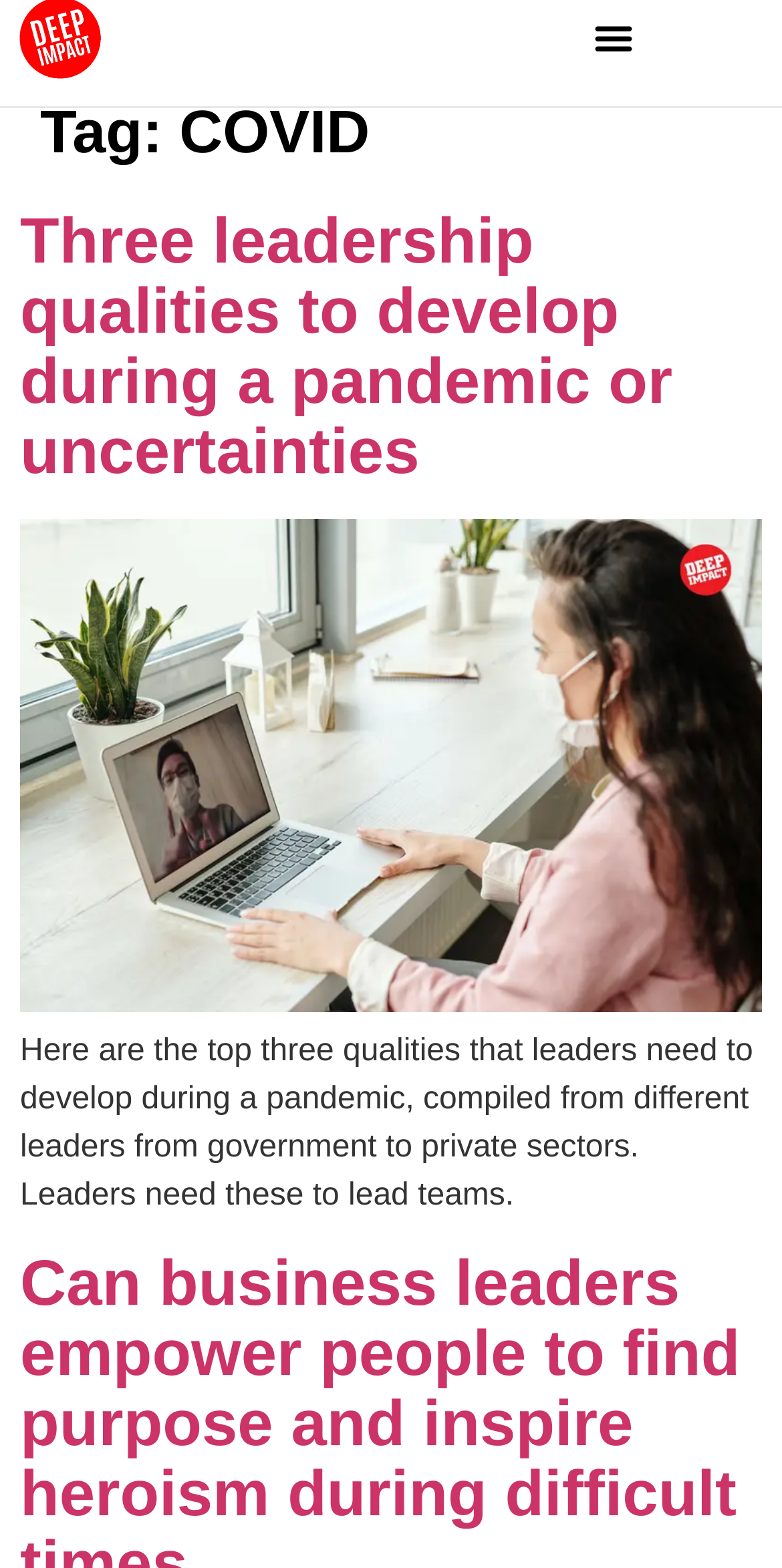What is the purpose of the button 'Menu Toggle'?
Please give a detailed and elaborate explanation in response to the question.

The button 'Menu Toggle' is likely used to toggle the menu on and off, allowing users to access different sections of the website, as it is a common functionality of a menu toggle button.